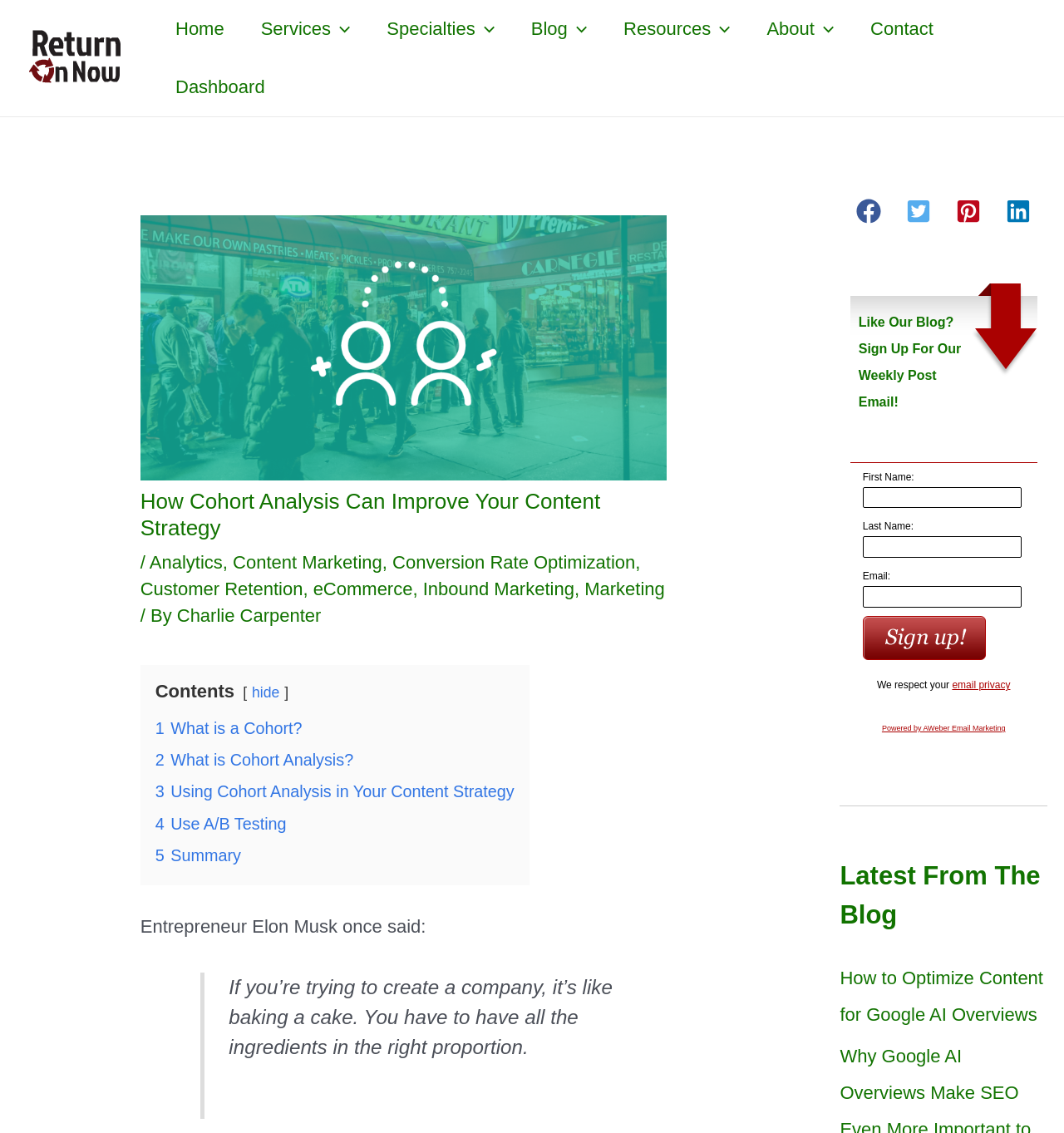Provide a comprehensive caption for the webpage.

This webpage is about cohort analysis and its application in content strategy. At the top left corner, there is a logo of "Return On Now" with a navigation menu to the right, containing links to "Home", "Services", "Specialties", "Blog", "Resources", "About", and "Contact". Below the navigation menu, there is a header section with a title "How Cohort Analysis Can Improve Your Content Strategy" and a subtitle describing the content of the article.

The main content of the webpage is divided into sections, with a table of contents on the left side, listing five sections: "What is a Cohort?", "What is Cohort Analysis?", "Using Cohort Analysis in Your Content Strategy", "Use A/B Testing", and "Summary". Each section is represented by a link.

The main article starts with a quote from Entrepreneur Elon Musk, followed by a blockquote with a statement about creating a company. The article then discusses the concept of cohort analysis and its application in content strategy.

On the right side of the webpage, there are several complementary sections. One section contains a series of four small images. Another section has a call-to-action to sign up for a weekly post email, with a form to input first name, last name, and email address. Below the form, there is a button to submit the form.

Further down, there is a section titled "Latest From The Blog" with a link to a recent blog post. The webpage ends with a separator line and a footer section with a link to "email privacy" and "Powered by AWeber Email Marketing".